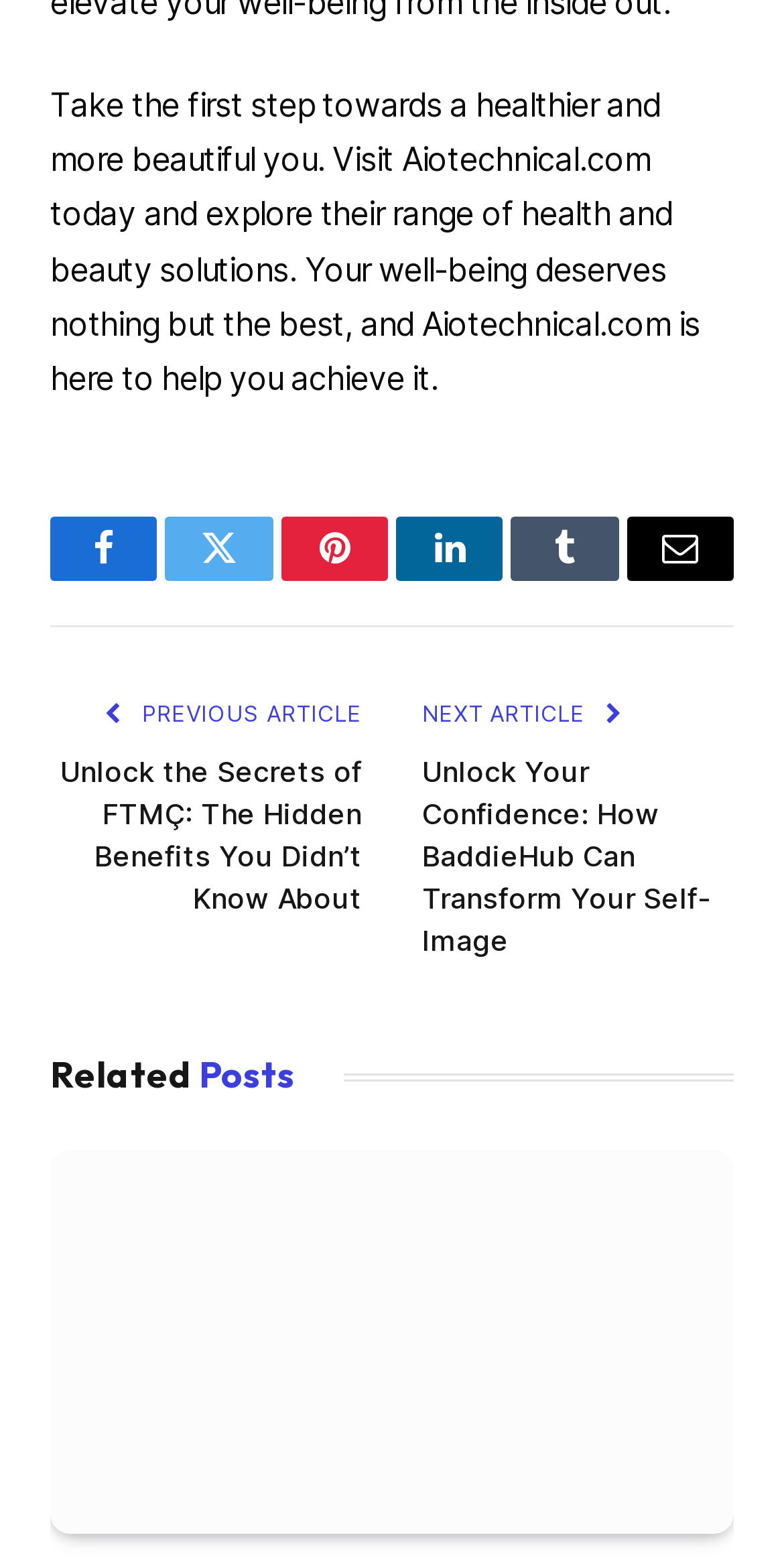What is the website about?
Utilize the information in the image to give a detailed answer to the question.

The website is about health and beauty solutions, as indicated by the static text 'Take the first step towards a healthier and more beautiful you. Visit Aiotechnical.com today and explore their range of health and beauty solutions.'